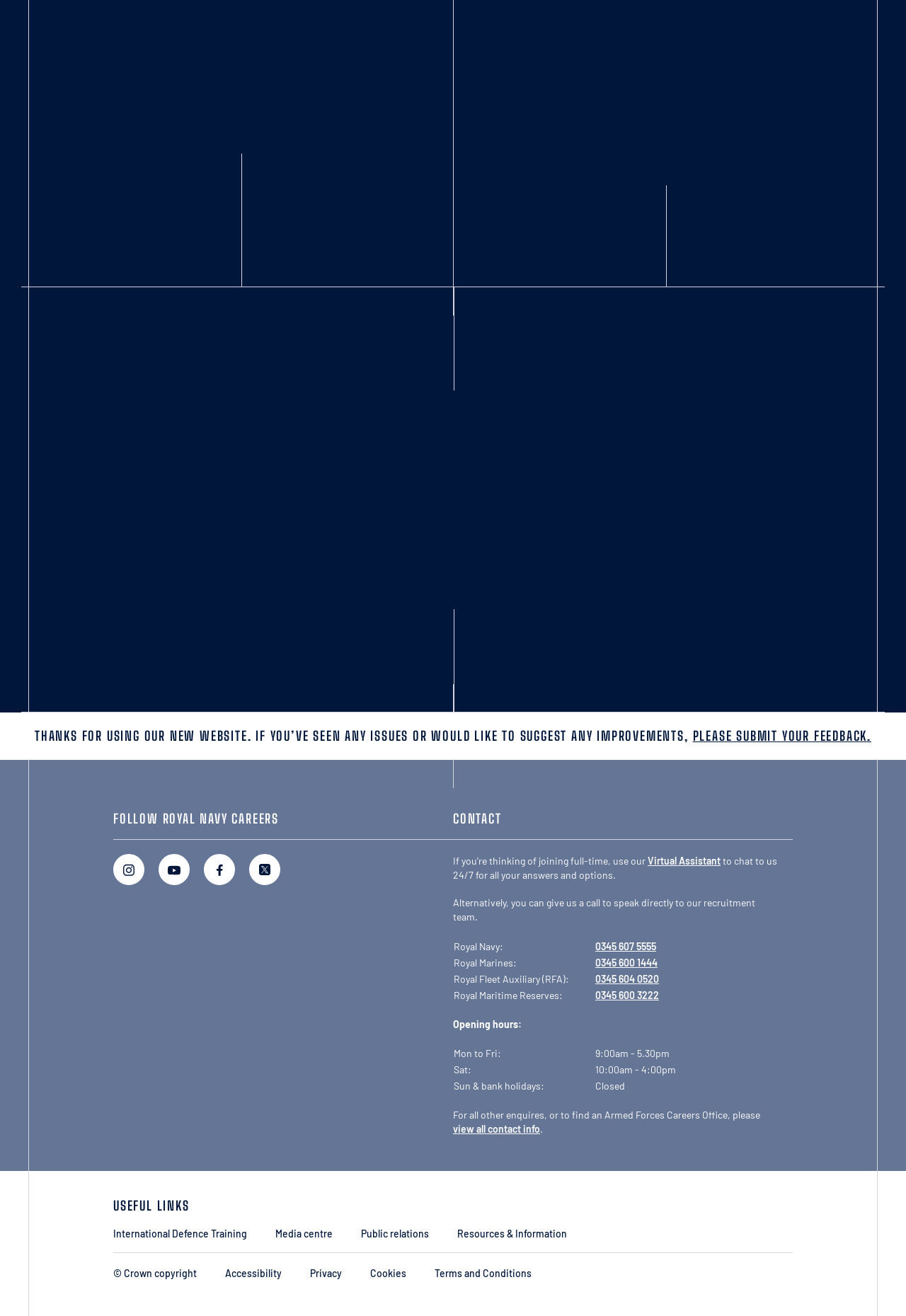Please reply with a single word or brief phrase to the question: 
What are the opening hours of the Royal Navy recruitment team?

9:00am - 5:30pm Mon to Fri